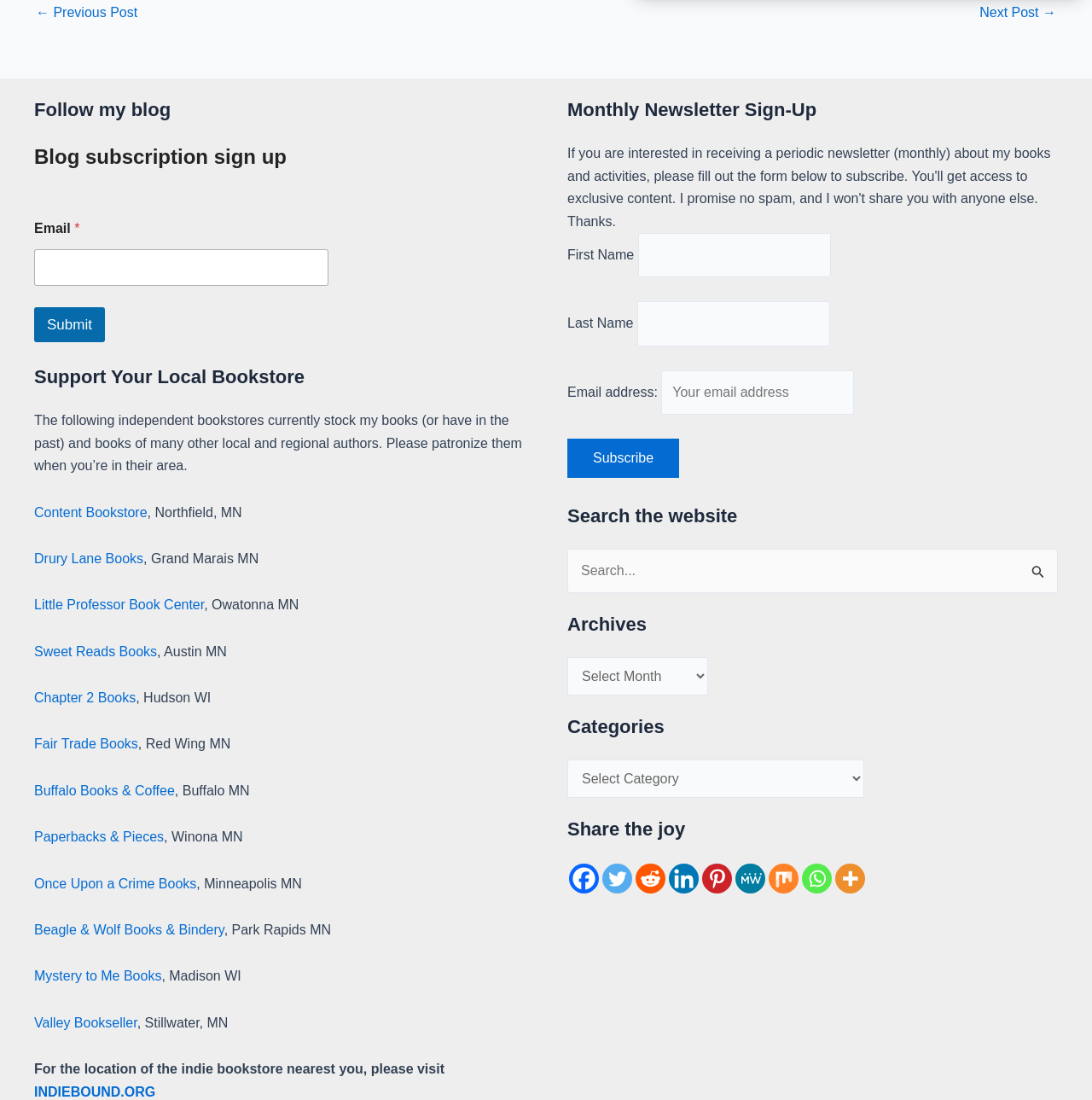What is the function of the 'Search the website' section?
Provide a comprehensive and detailed answer to the question.

The 'Search the website' section is located in the footer of the webpage and contains a heading, a searchbox, and a button. The function of this section is to allow users to search for specific content within the website by entering keywords and clicking the 'Search Submit' button.